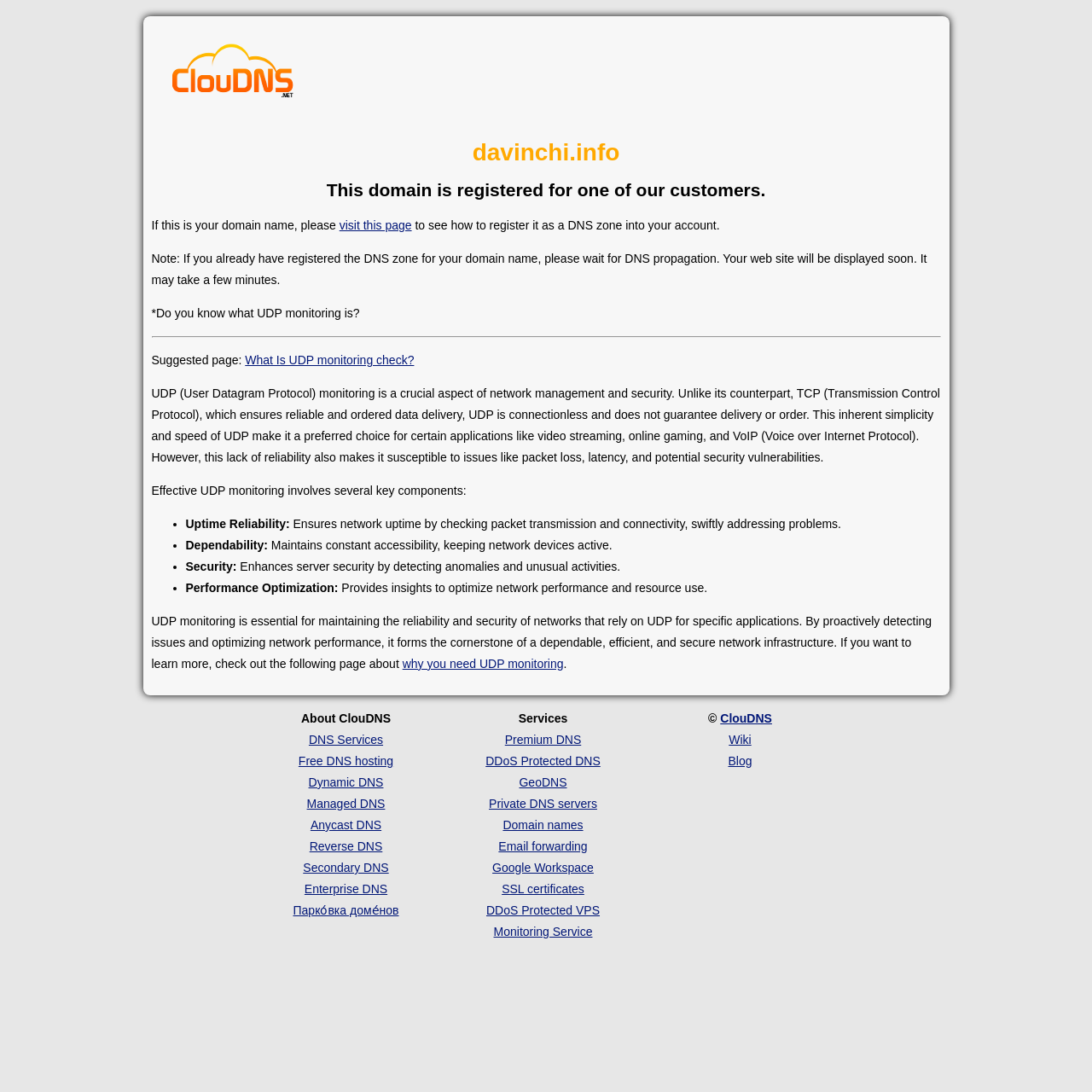Provide the bounding box coordinates of the HTML element this sentence describes: "ClouDNS". The bounding box coordinates consist of four float numbers between 0 and 1, i.e., [left, top, right, bottom].

[0.66, 0.652, 0.707, 0.664]